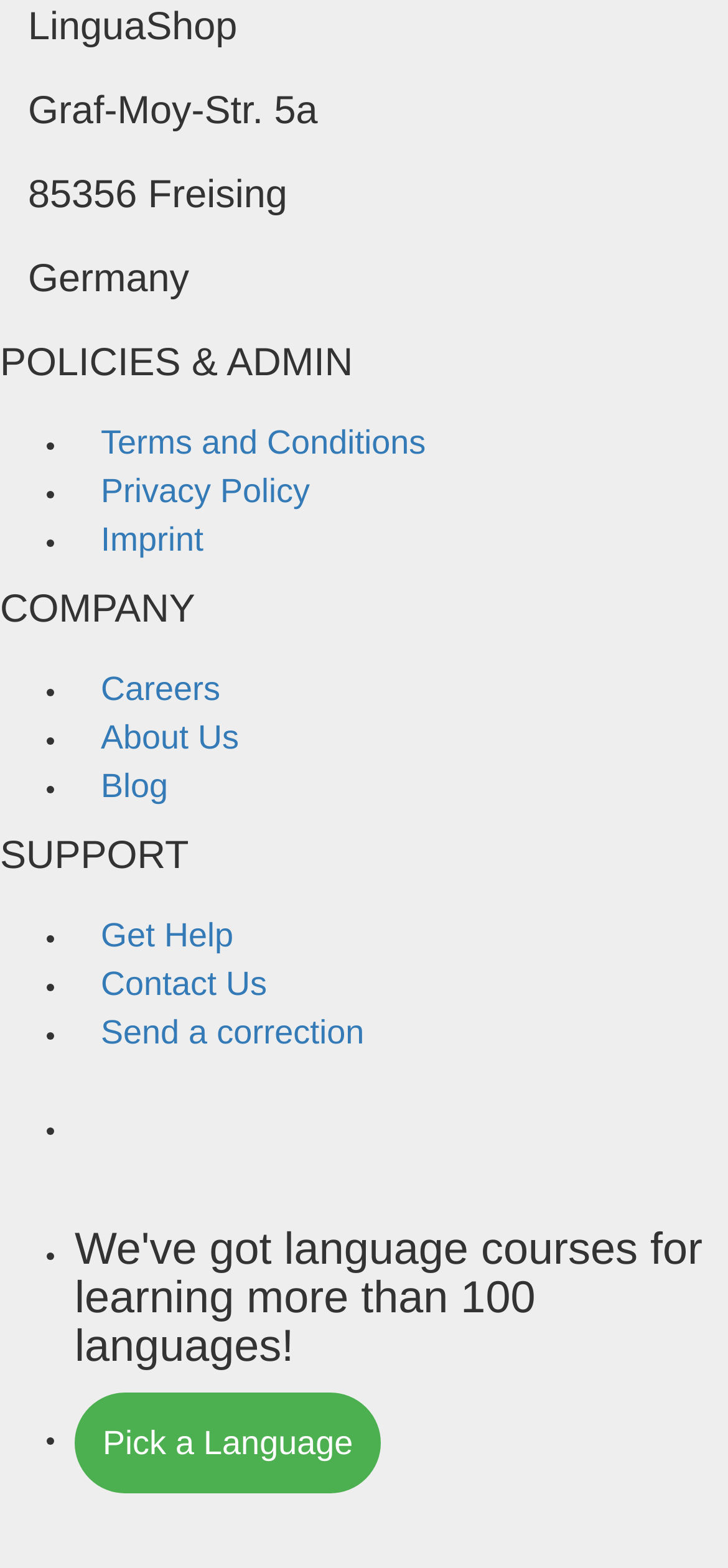Bounding box coordinates are specified in the format (top-left x, top-left y, bottom-right x, bottom-right y). All values are floating point numbers bounded between 0 and 1. Please provide the bounding box coordinate of the region this sentence describes: About Us

[0.103, 0.442, 0.364, 0.499]